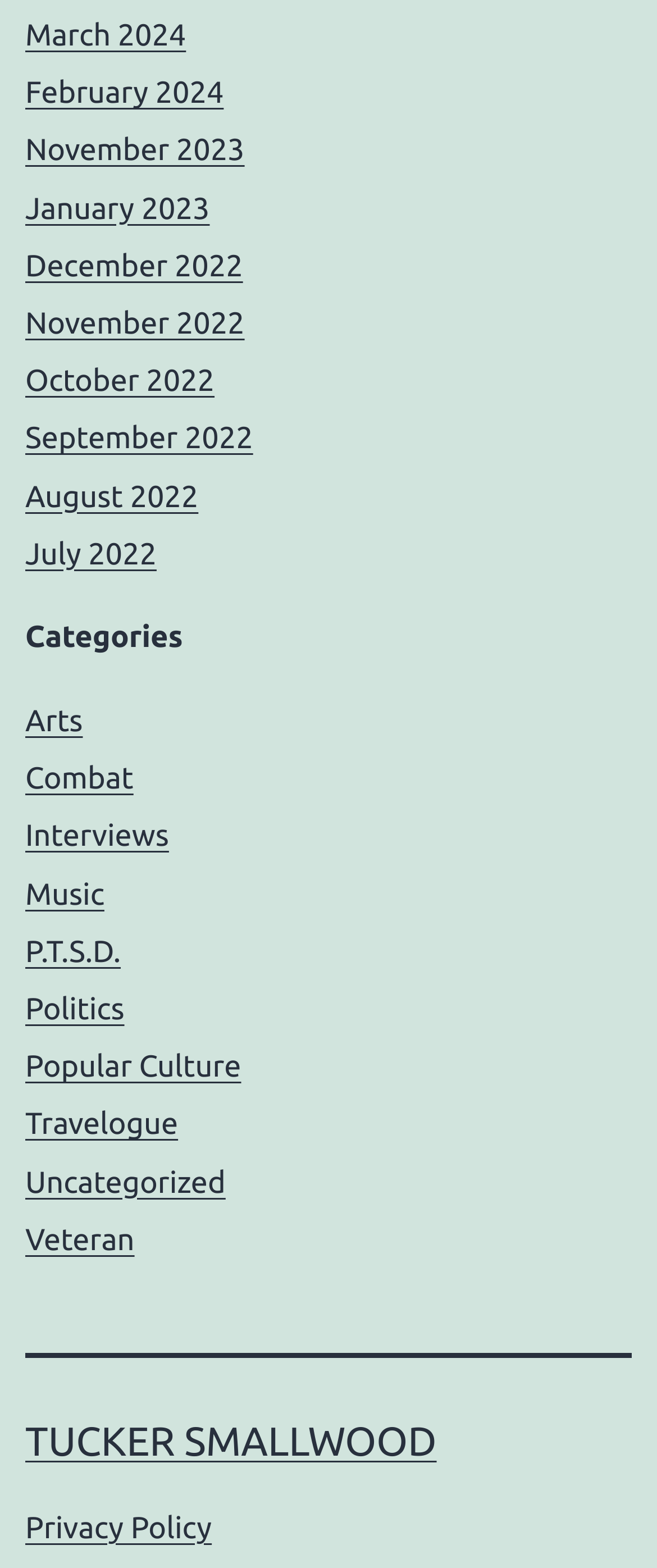What is the last link listed?
Please give a detailed and elaborate explanation in response to the question.

By scrolling down to the bottom of the list, I found that the last link listed is 'Privacy Policy', which is located below the 'TUCKER SMALLWOOD' link.